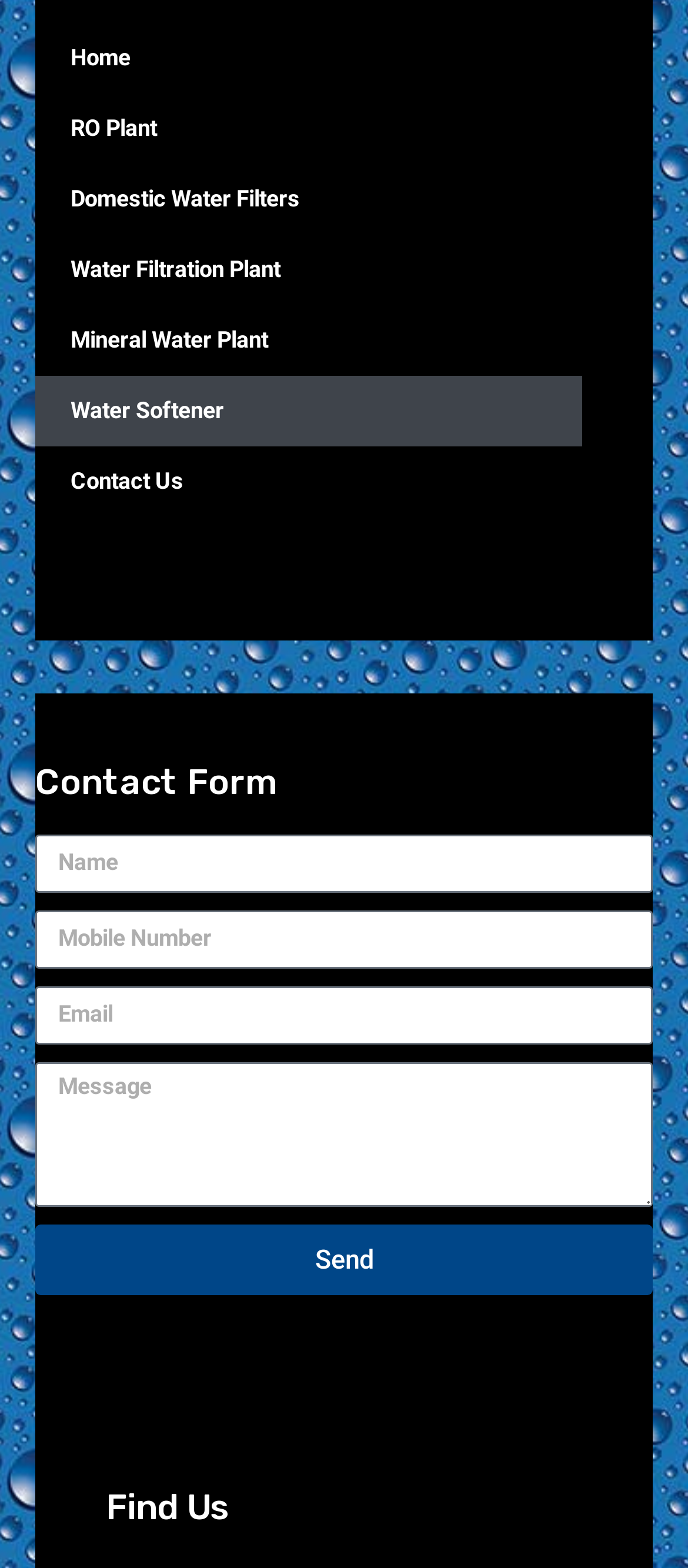How many fields are required in the form?
Please answer the question with a detailed and comprehensive explanation.

The 'Email' field is marked as required, which means that it must be filled in before the form can be submitted. The other fields, 'Name', 'Mobile Number', and 'Message', are not required.